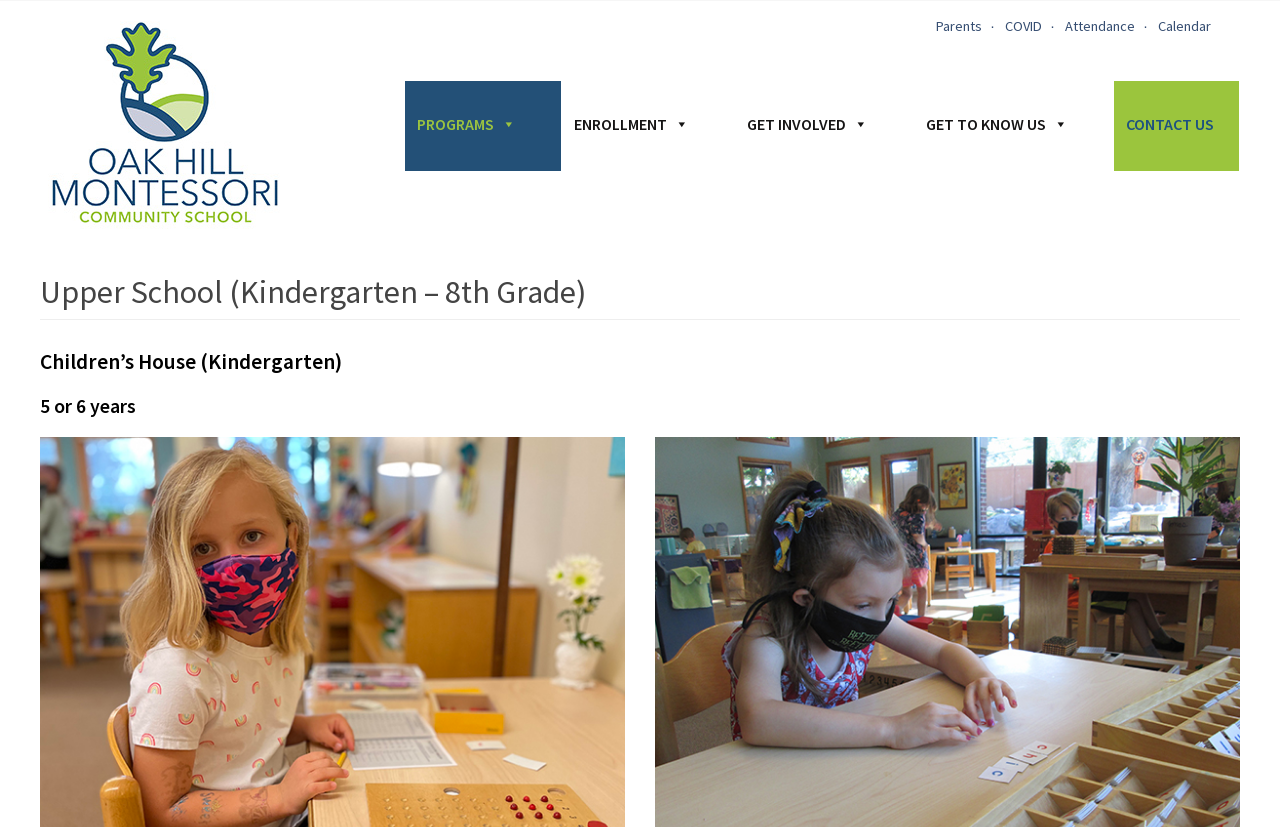Please indicate the bounding box coordinates of the element's region to be clicked to achieve the instruction: "view COVID information". Provide the coordinates as four float numbers between 0 and 1, i.e., [left, top, right, bottom].

[0.774, 0.013, 0.814, 0.05]